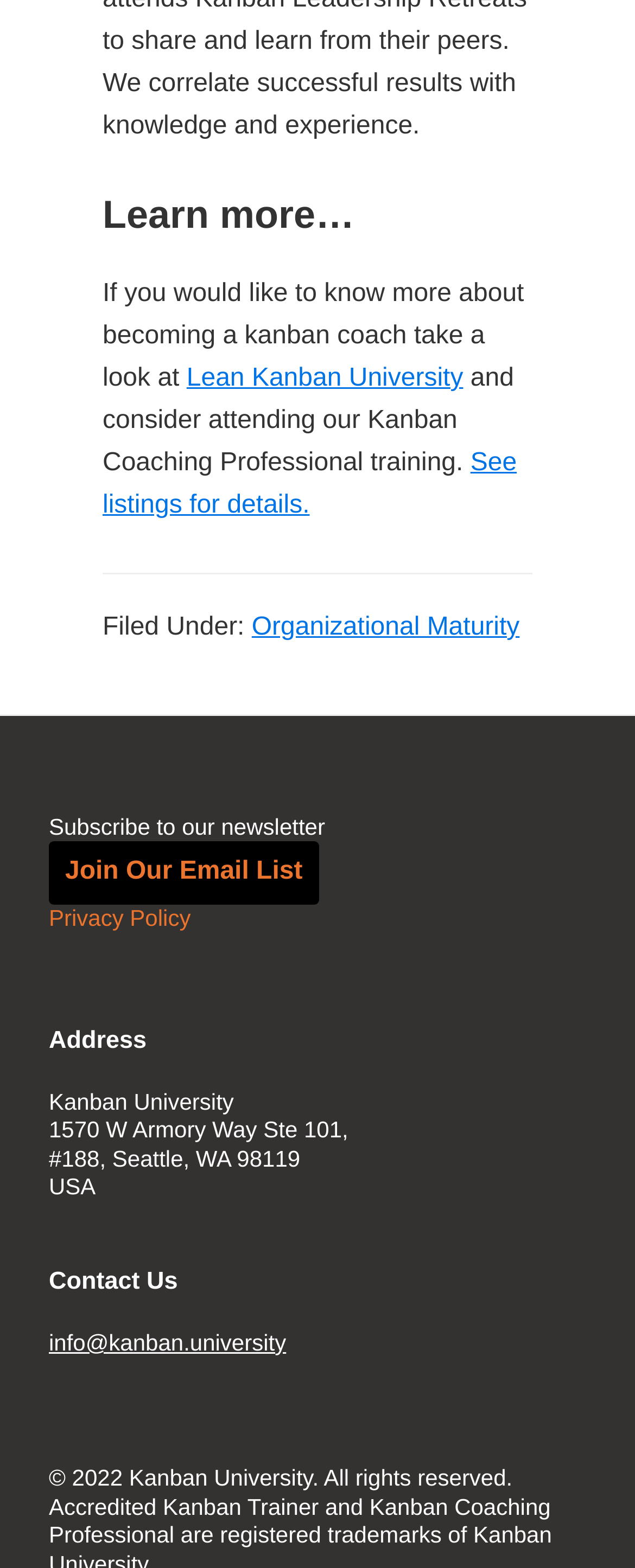Locate the bounding box of the UI element described in the following text: "Public Notices".

None